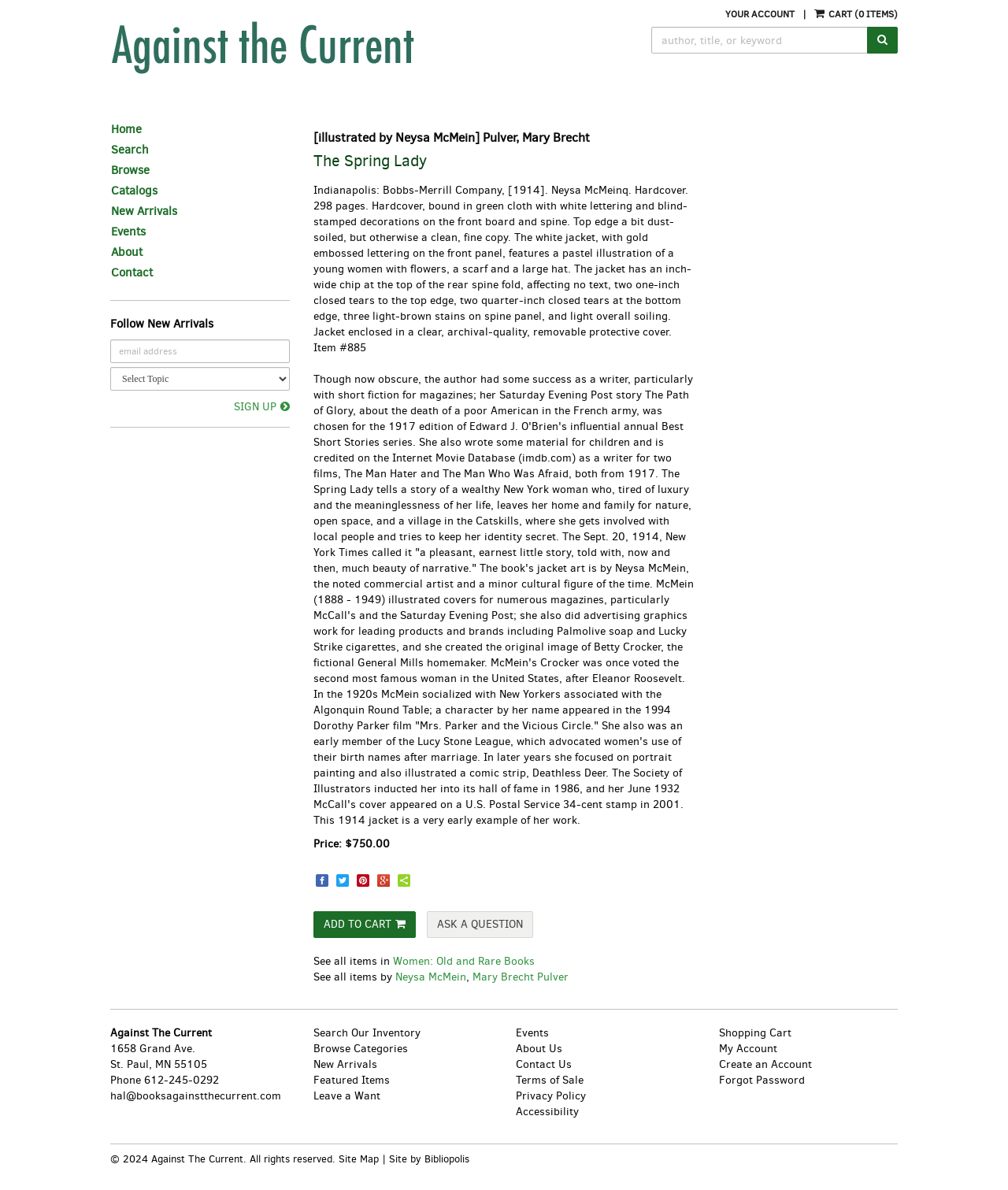From the details in the image, provide a thorough response to the question: What is the title of the book?

I found the title of the book by looking at the main content area of the webpage, where the title 'The Spring Lady' is prominently displayed.